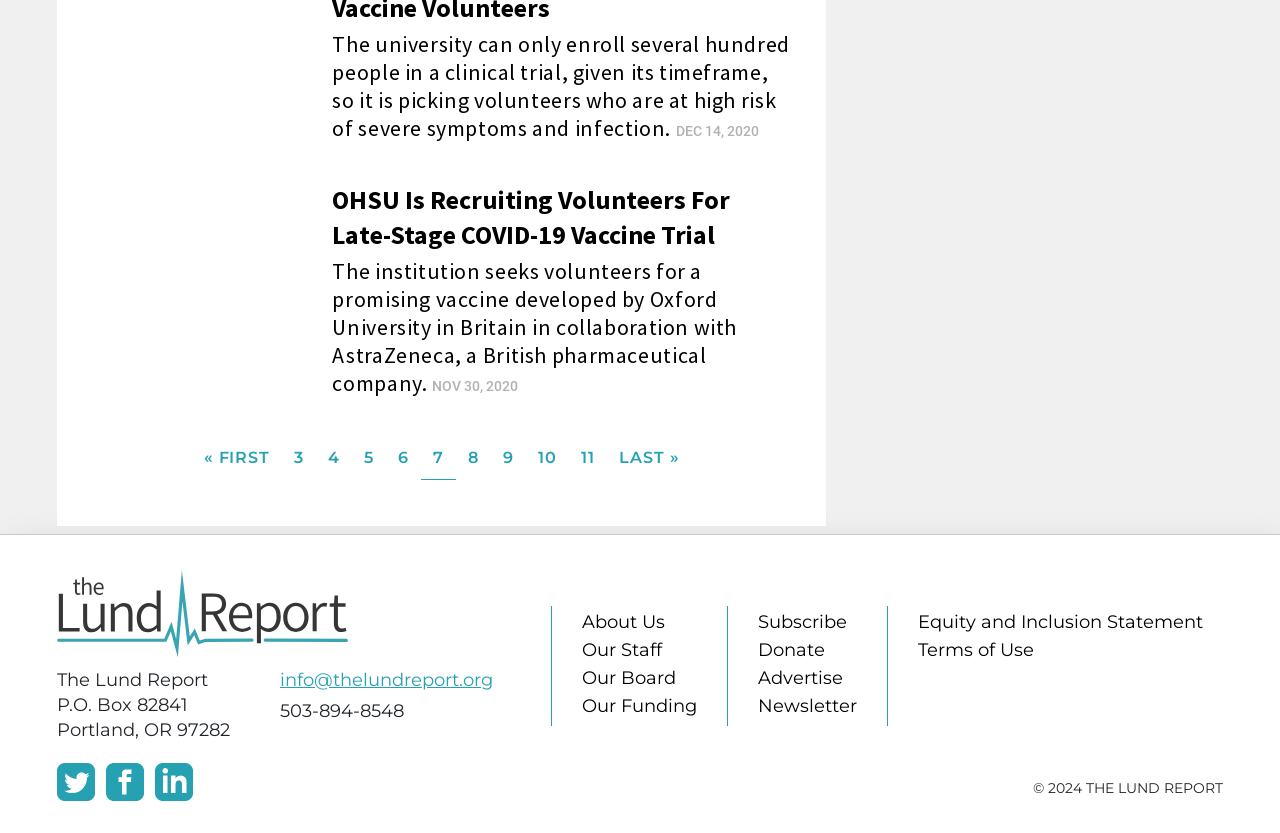Please identify the bounding box coordinates of the element that needs to be clicked to execute the following command: "Read the article 'OHSU Is Recruiting Volunteers For Late-Stage COVID-19 Vaccine Trial'". Provide the bounding box using four float numbers between 0 and 1, formatted as [left, top, right, bottom].

[0.26, 0.219, 0.62, 0.303]